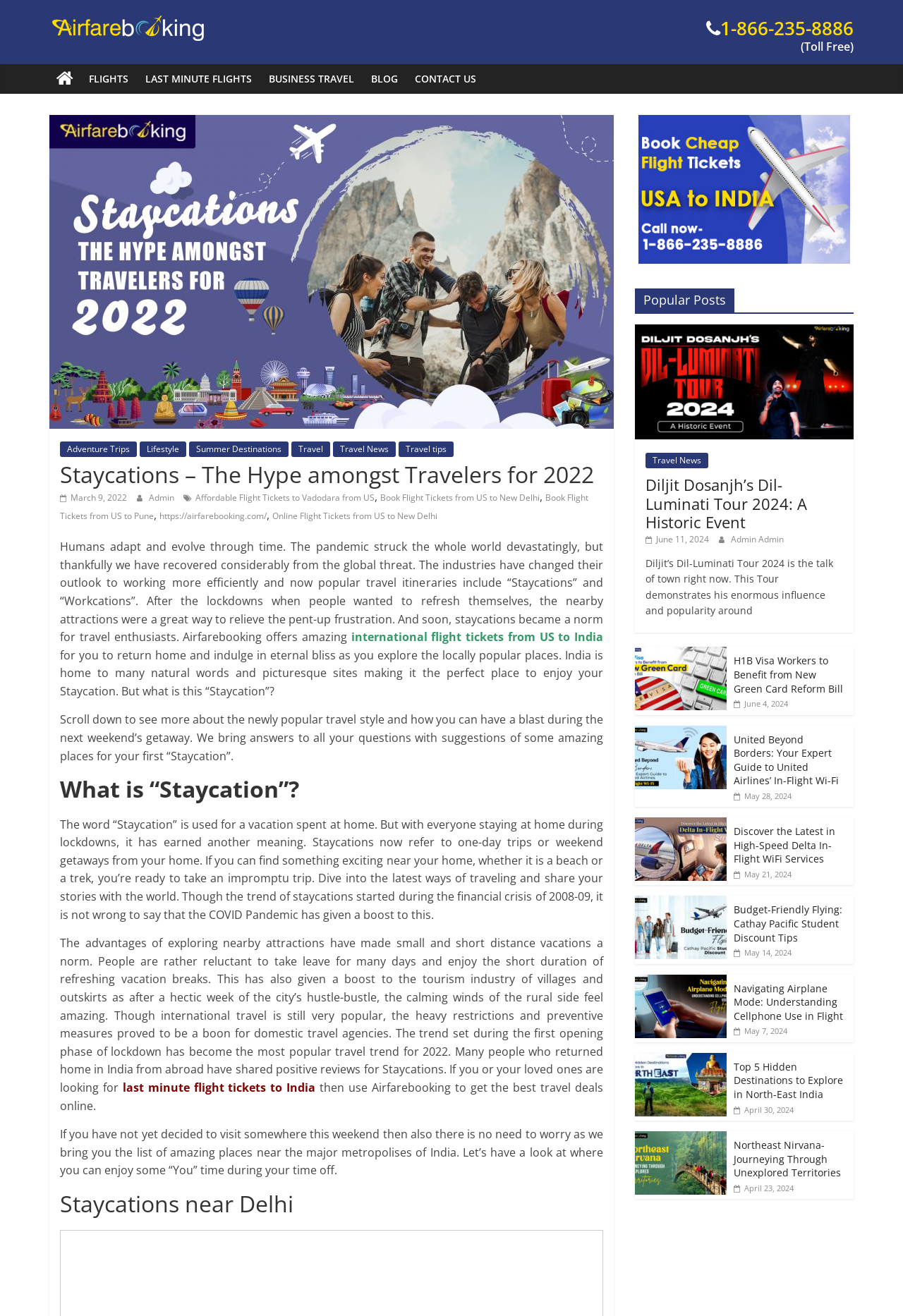What is the target audience for this webpage?
Using the image as a reference, deliver a detailed and thorough answer to the question.

The webpage appears to be targeting travel enthusiasts, especially those interested in staycations and weekend getaways, and provides information and suggestions on how to plan and book such trips, indicating that the target audience is individuals or families looking for short breaks or vacations.